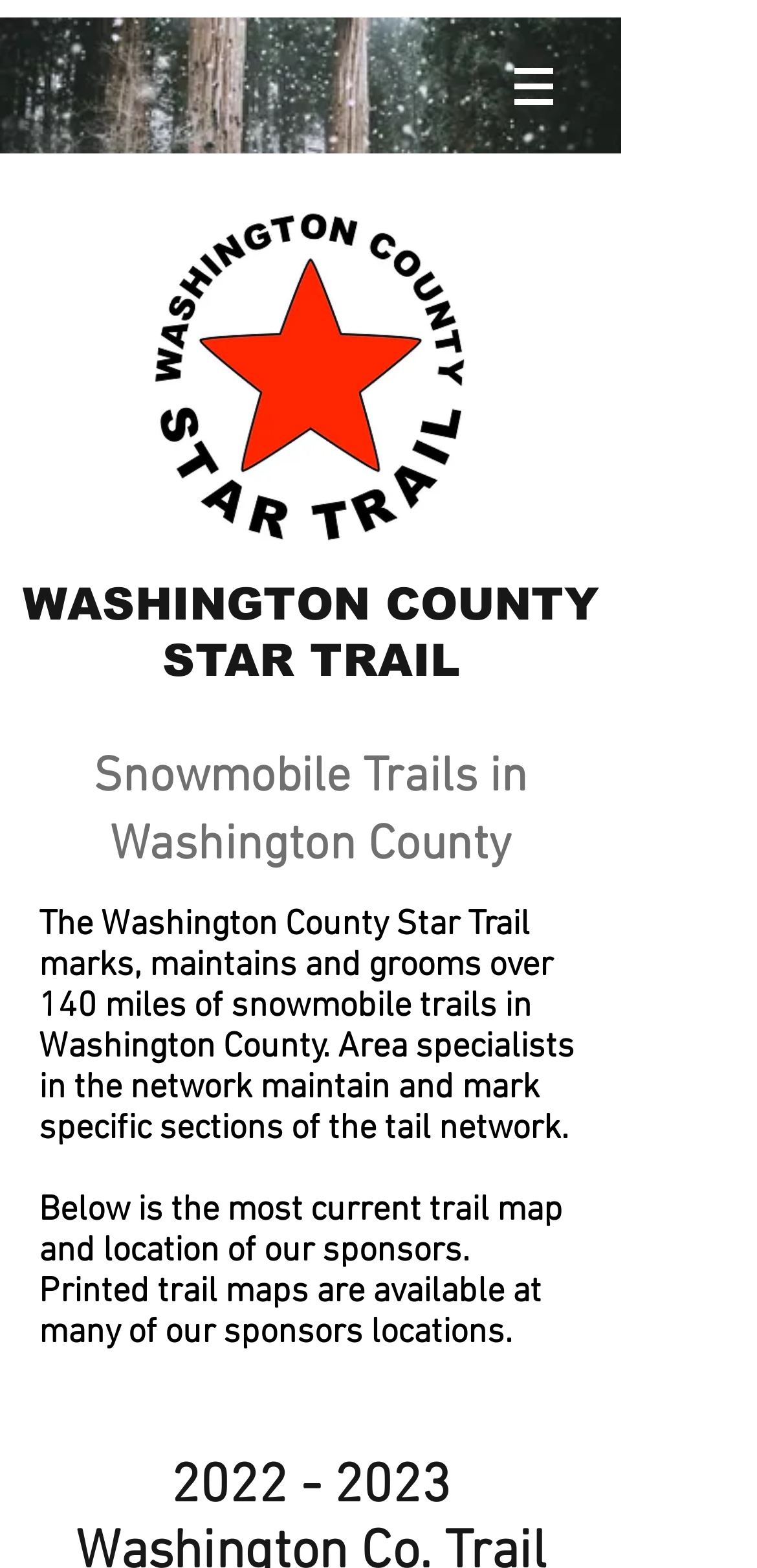Provide a one-word or one-phrase answer to the question:
How many miles of trails are maintained?

Over 140 miles